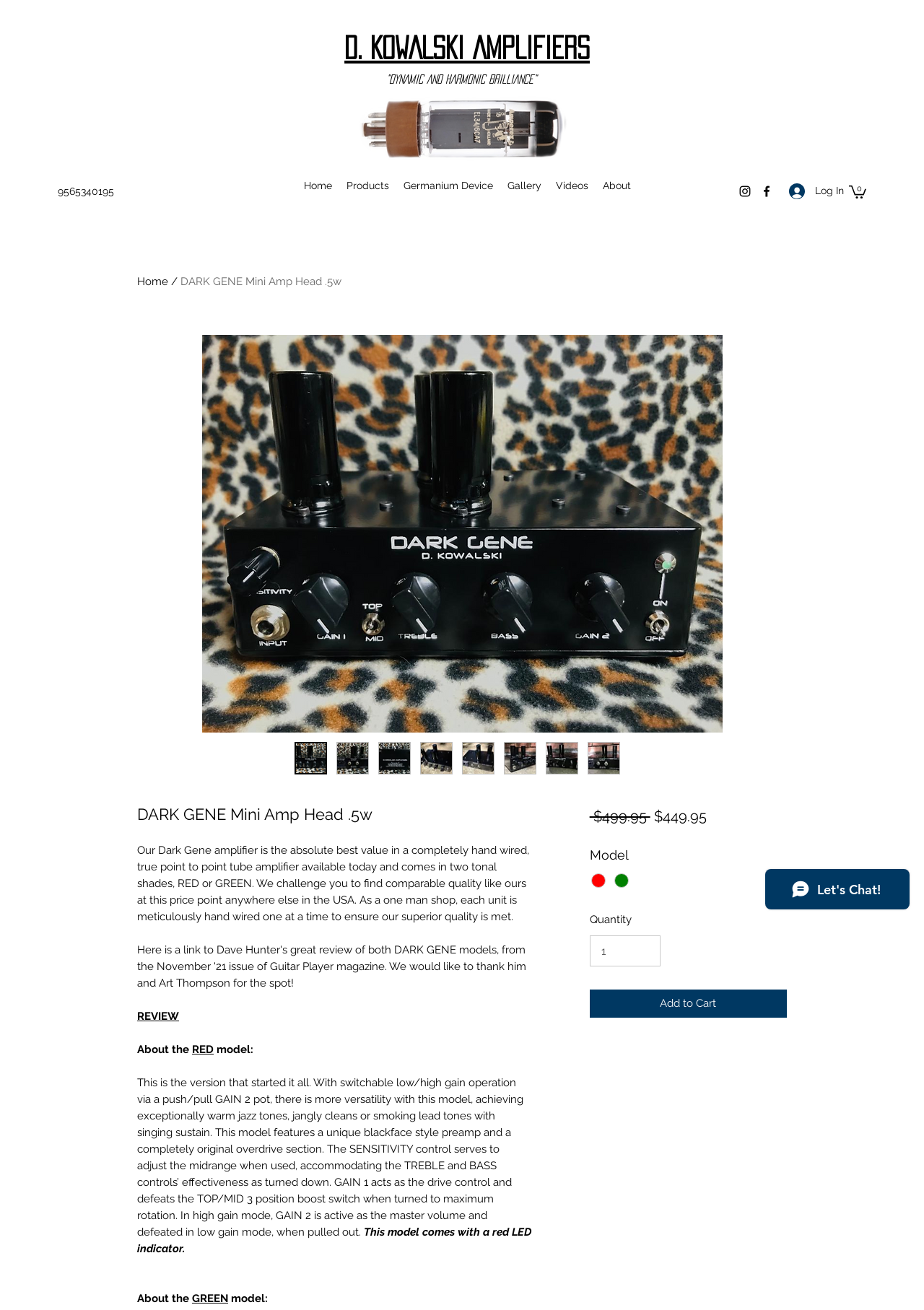Determine the bounding box coordinates of the clickable element to complete this instruction: "Send an email to keepshining747@gmail.com". Provide the coordinates in the format of four float numbers between 0 and 1, [left, top, right, bottom].

None